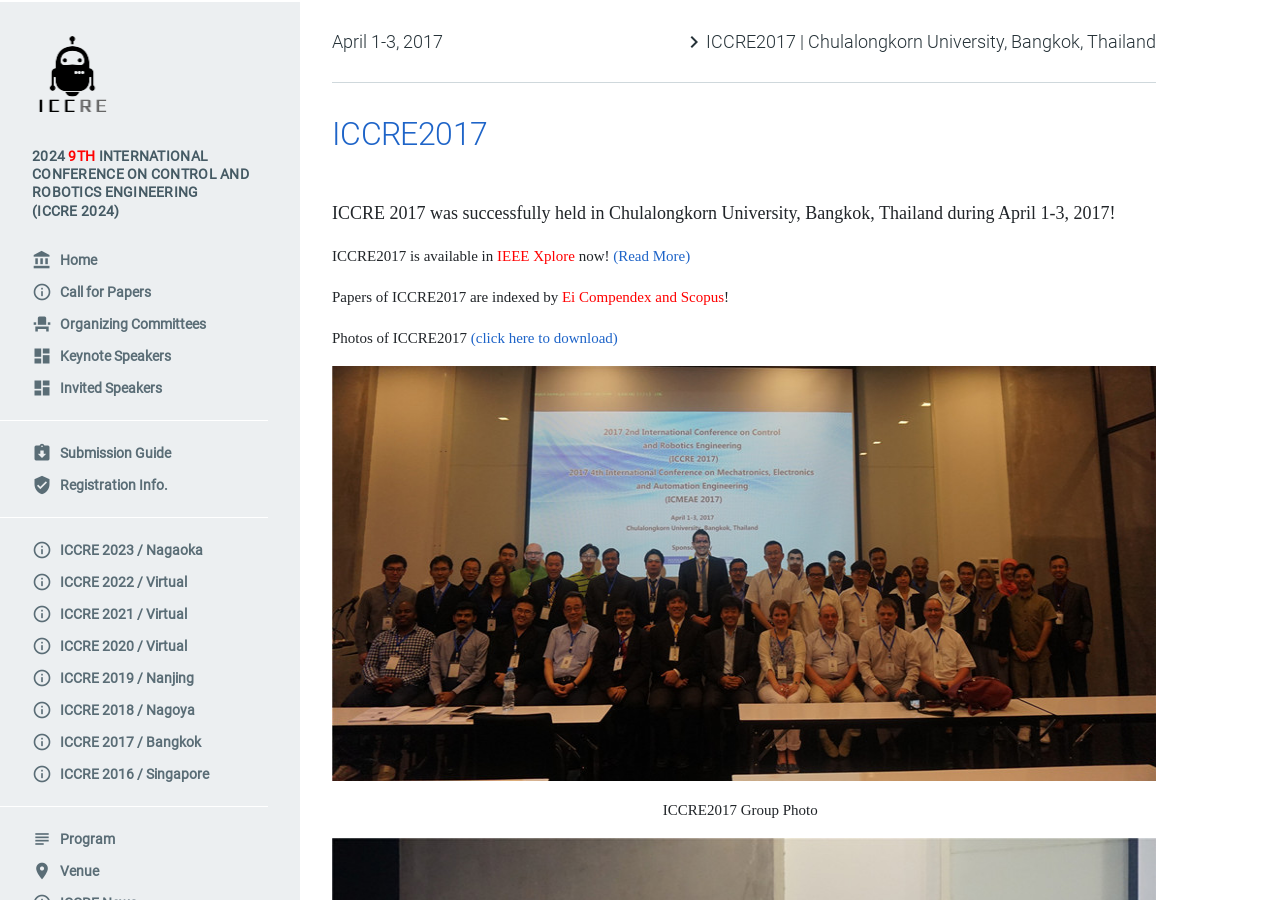Can you find the bounding box coordinates for the element to click on to achieve the instruction: "Download ICCRE2017 photos"?

[0.368, 0.367, 0.483, 0.384]